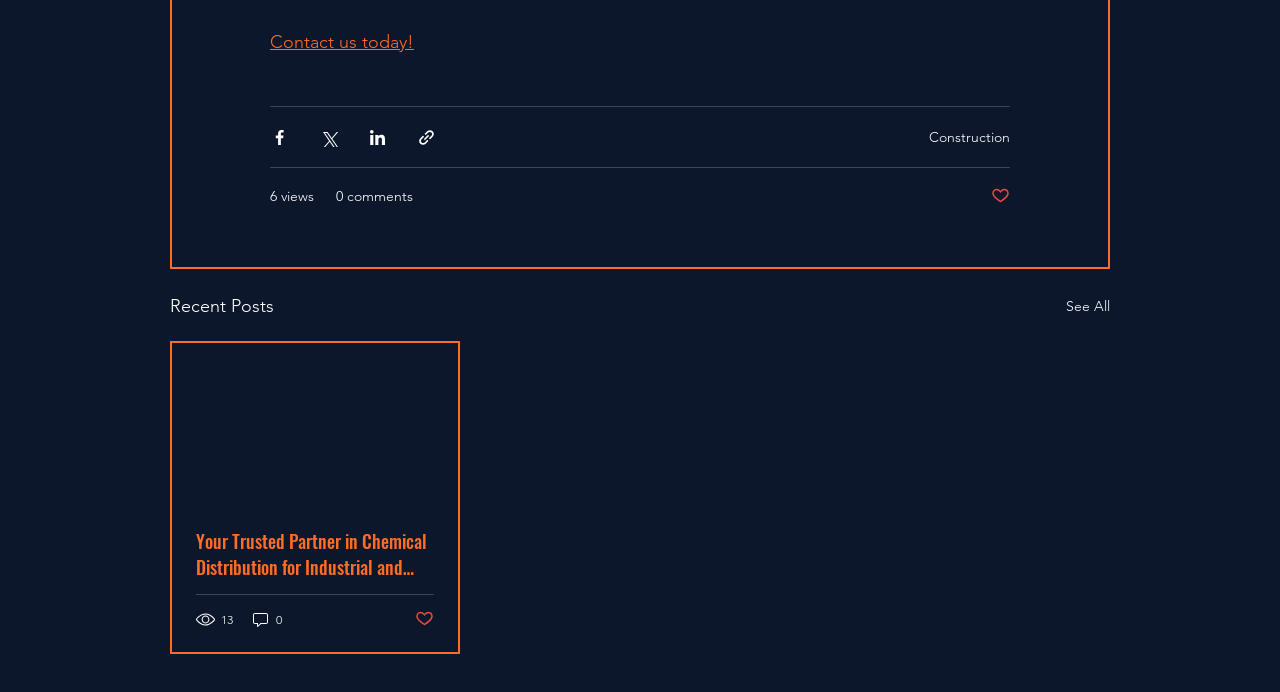What is the status of the like button on the first post?
Refer to the image and answer the question using a single word or phrase.

Not marked as liked